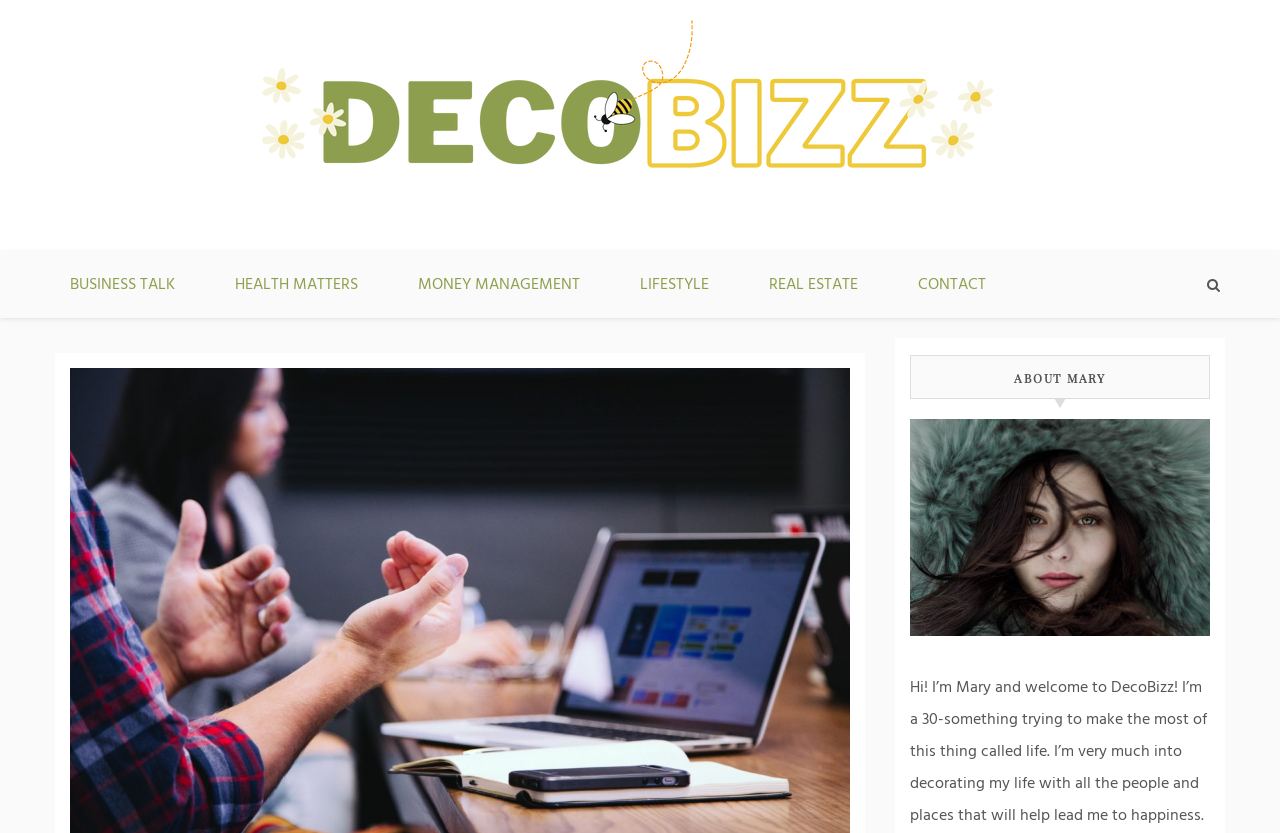What is the text of the heading element located below the 'DecoBizz Lifestyle Blog' link?
Please provide a single word or phrase answer based on the image.

ABOUT MARY